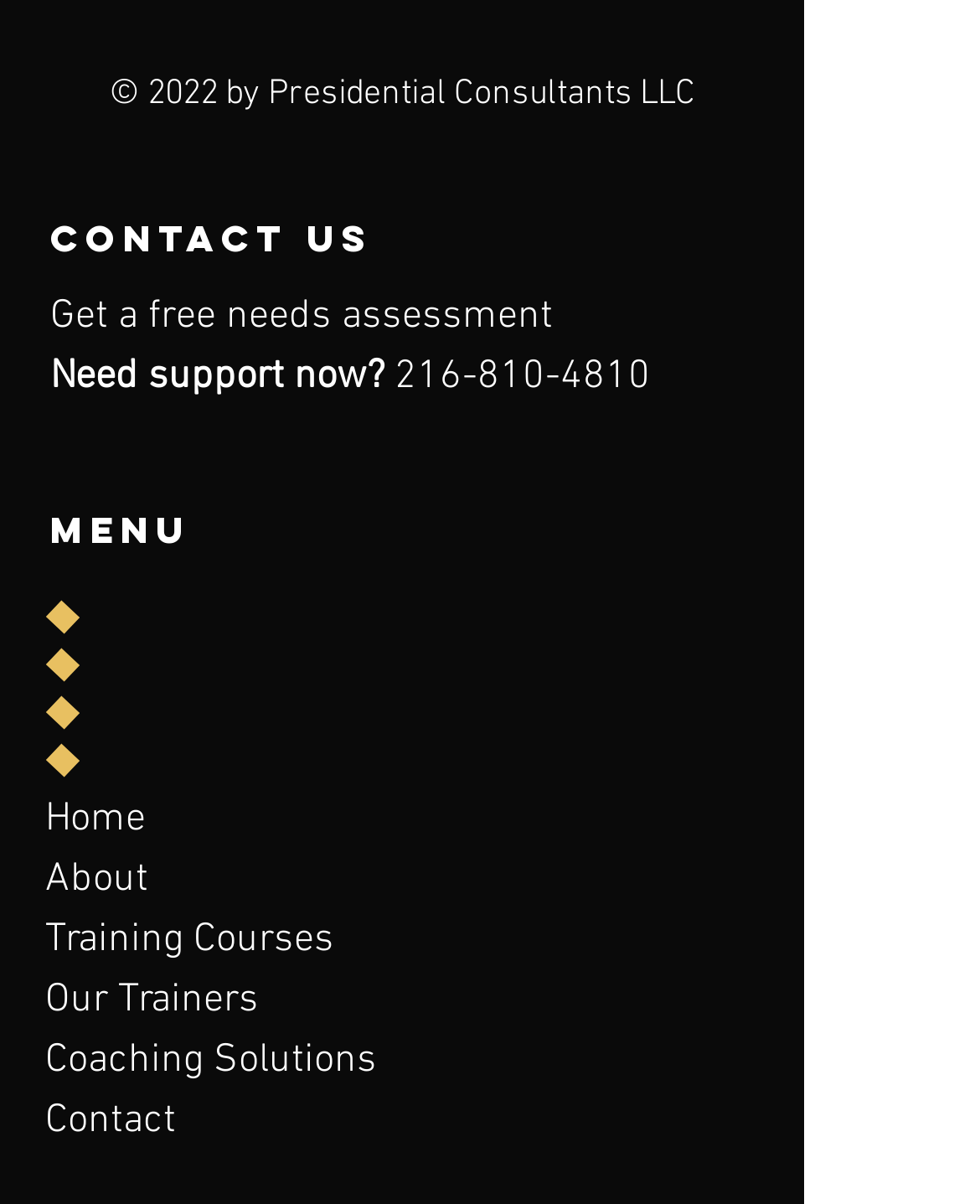Determine the coordinates of the bounding box for the clickable area needed to execute this instruction: "Go to 'Home'".

[0.046, 0.66, 0.149, 0.701]